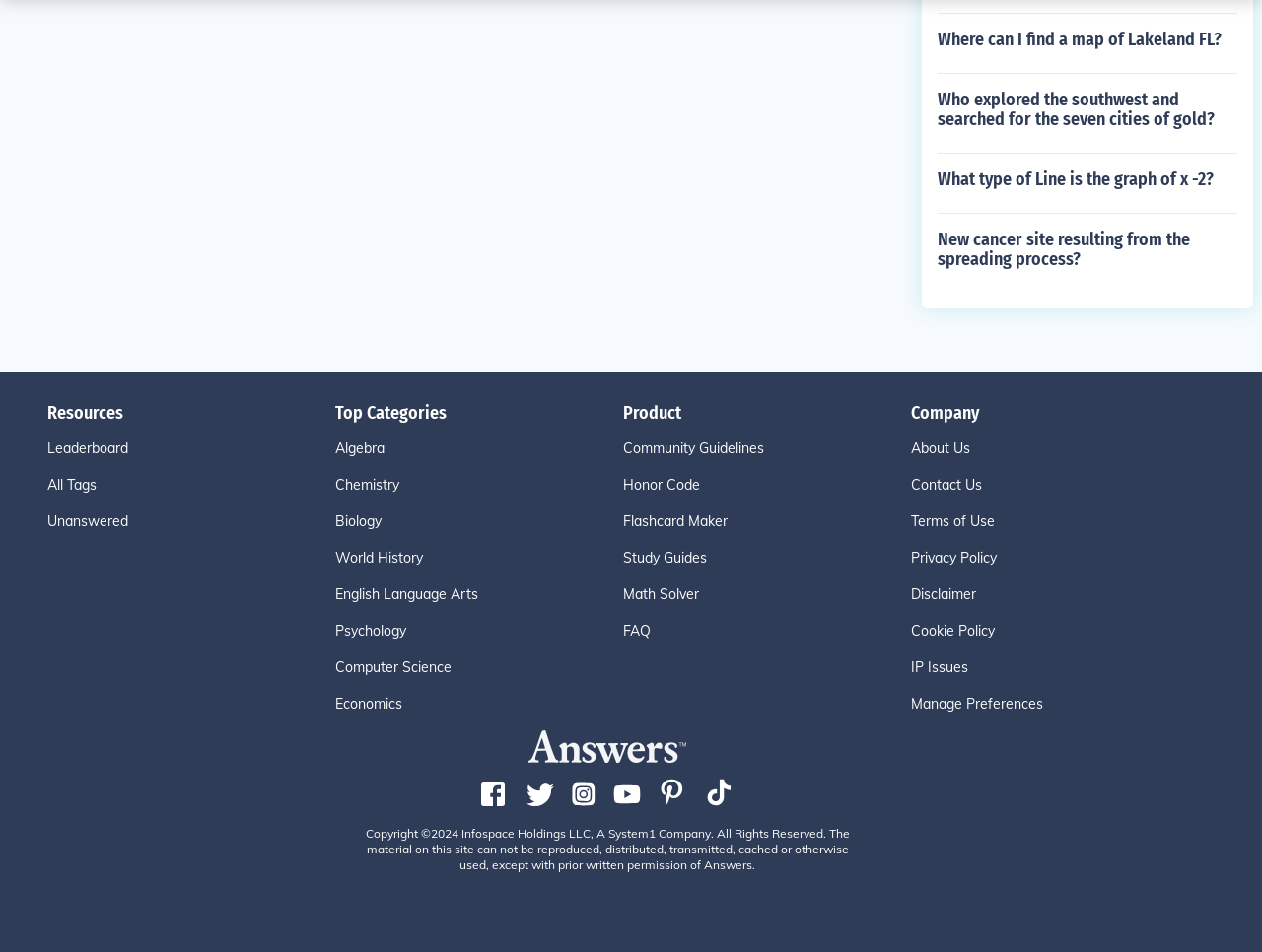Can you determine the bounding box coordinates of the area that needs to be clicked to fulfill the following instruction: "Click the HOME link"?

None